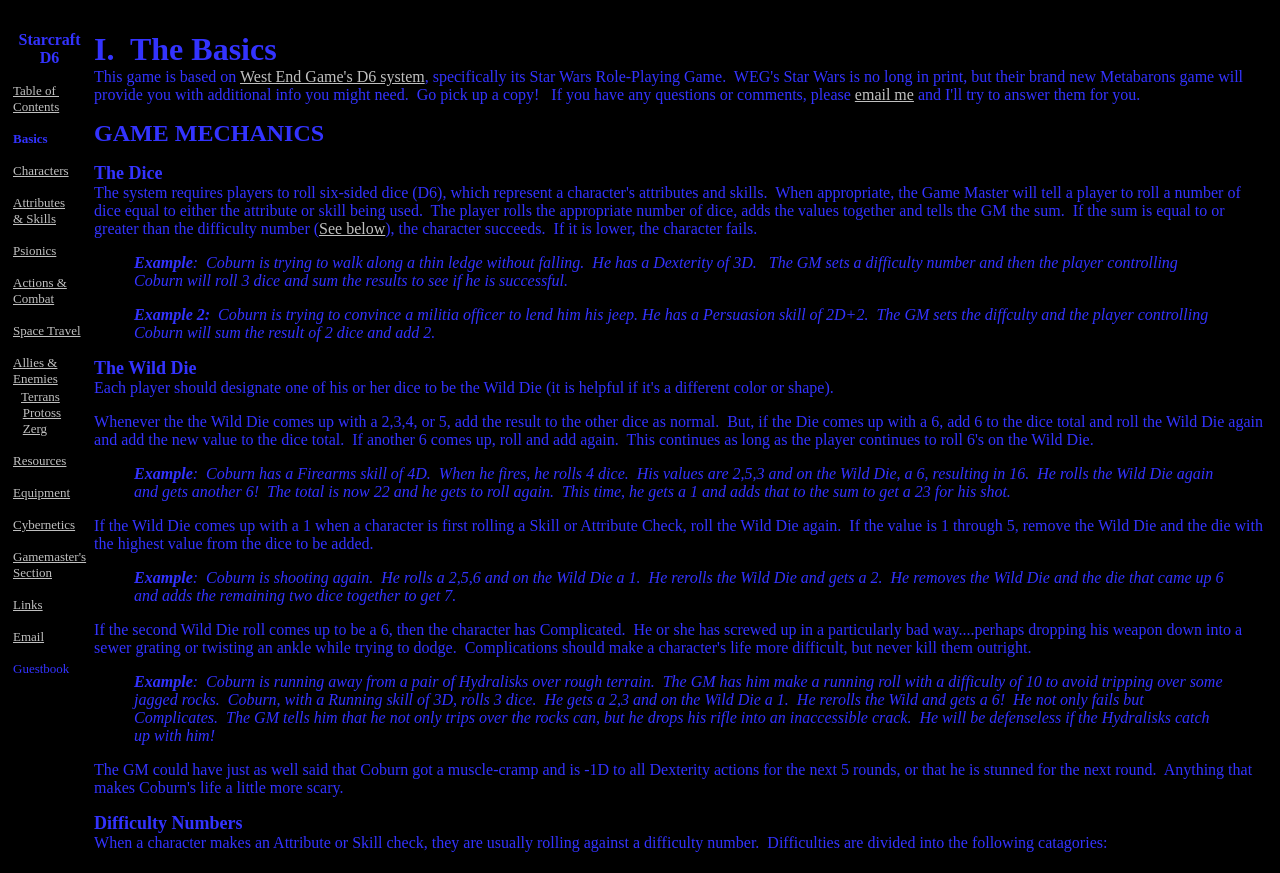Give a one-word or one-phrase response to the question:
What is the difficulty number used for in the game?

To determine success or failure